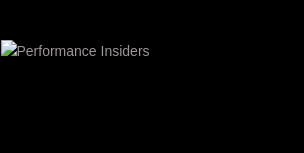What type of content can be expected on the Performance Insiders website?
Answer with a single word or short phrase according to what you see in the image.

Resources, tips, and articles